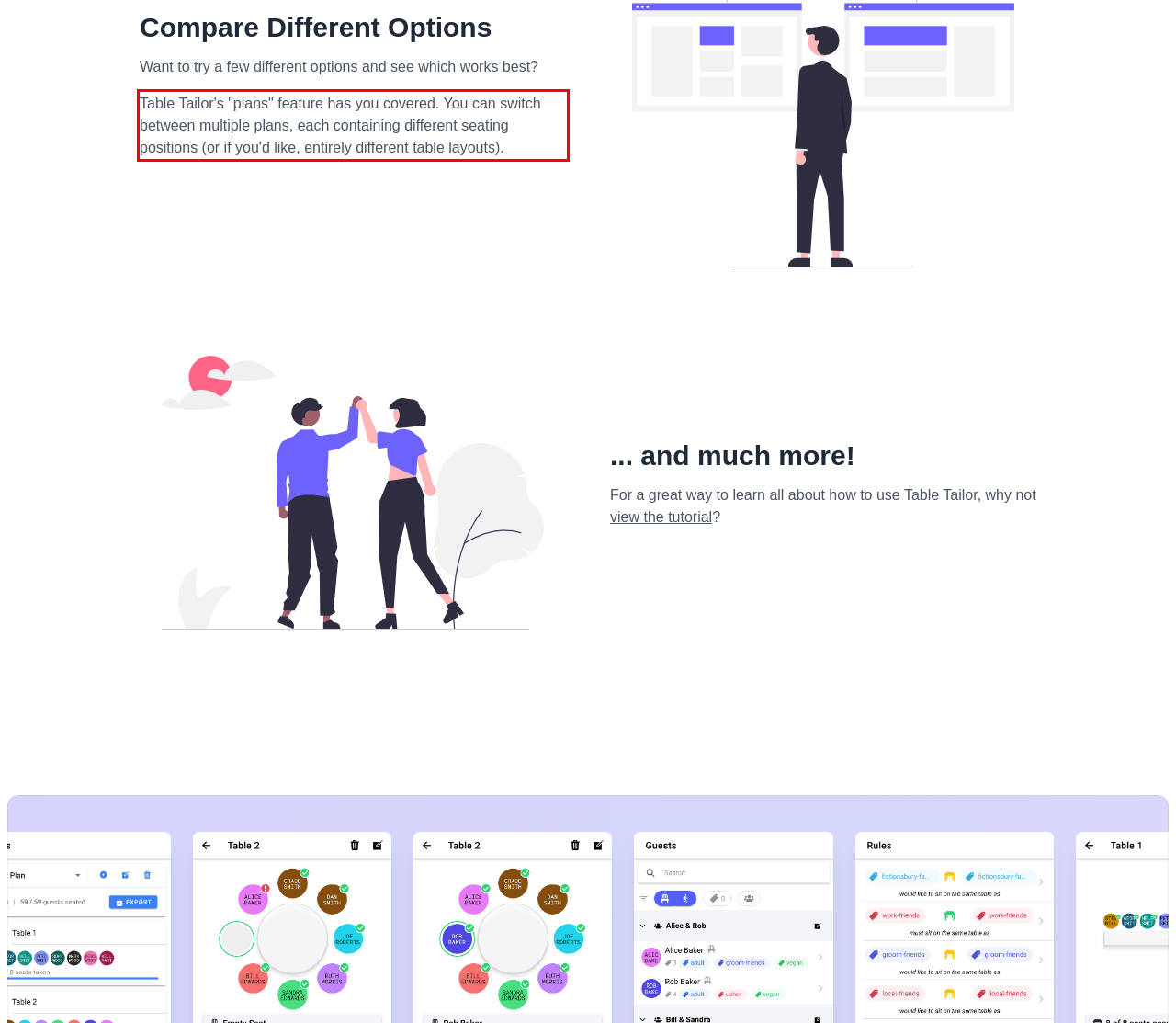Your task is to recognize and extract the text content from the UI element enclosed in the red bounding box on the webpage screenshot.

Table Tailor's "plans" feature has you covered. You can switch between multiple plans, each containing different seating positions (or if you'd like, entirely different table layouts).